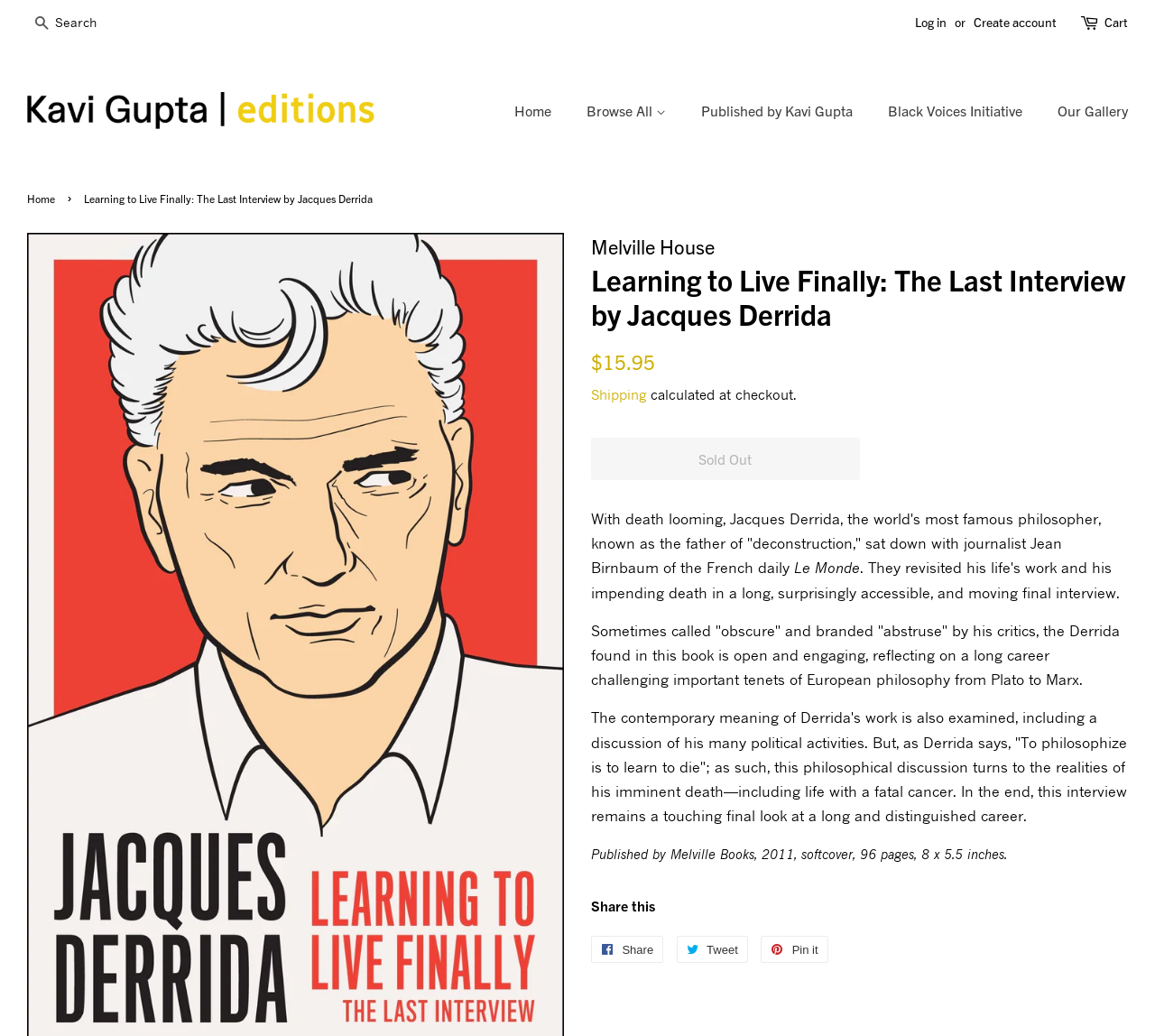Find the bounding box coordinates for the area that should be clicked to accomplish the instruction: "Search for a book".

[0.023, 0.008, 0.148, 0.035]